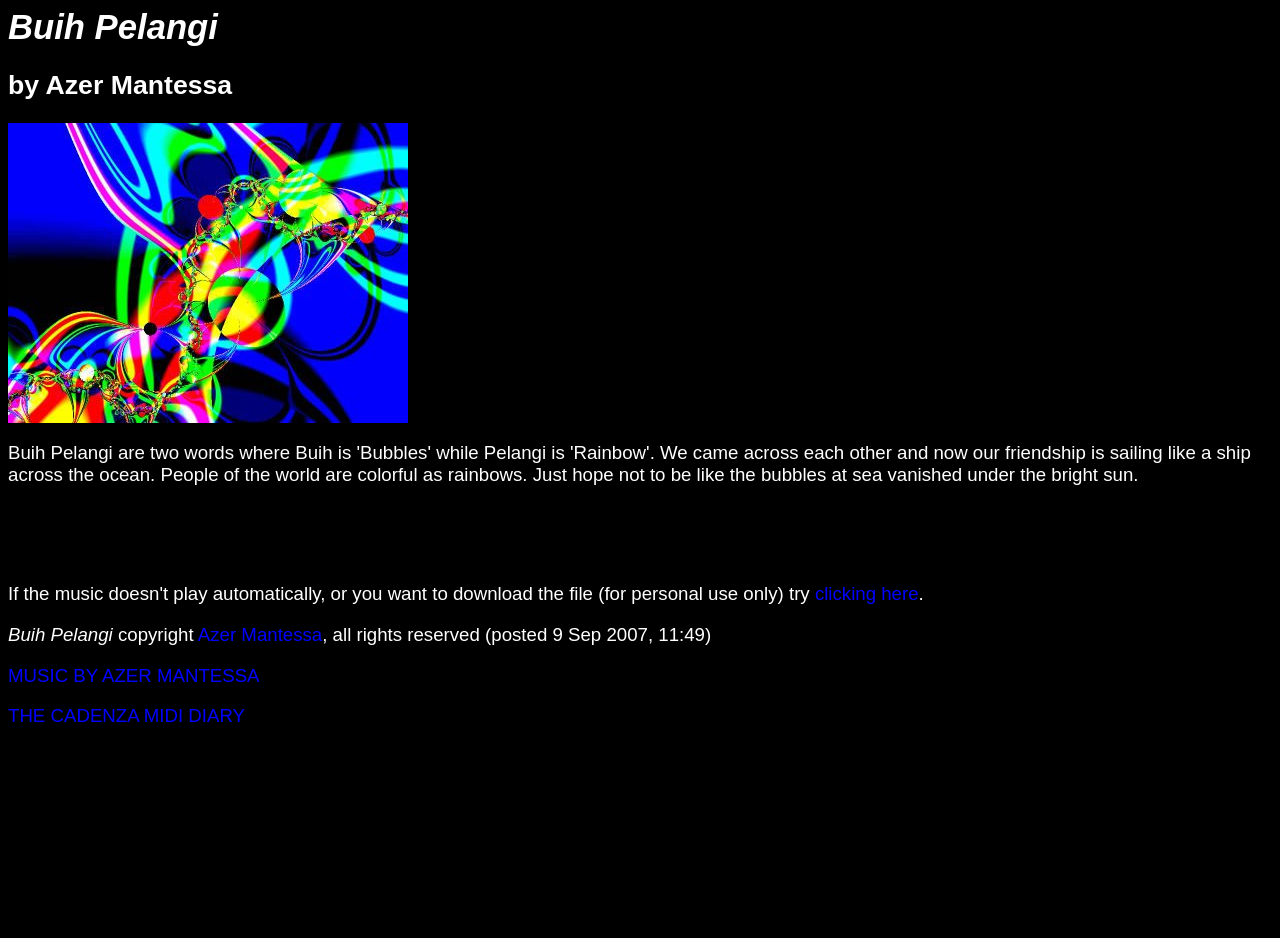What is the name of the music composer?
Please use the image to provide an in-depth answer to the question.

By analyzing the webpage structure, I found a link with the text 'Azer Mantessa' which is likely to be the name of the music composer, as it is mentioned alongside 'MUSIC BY'.